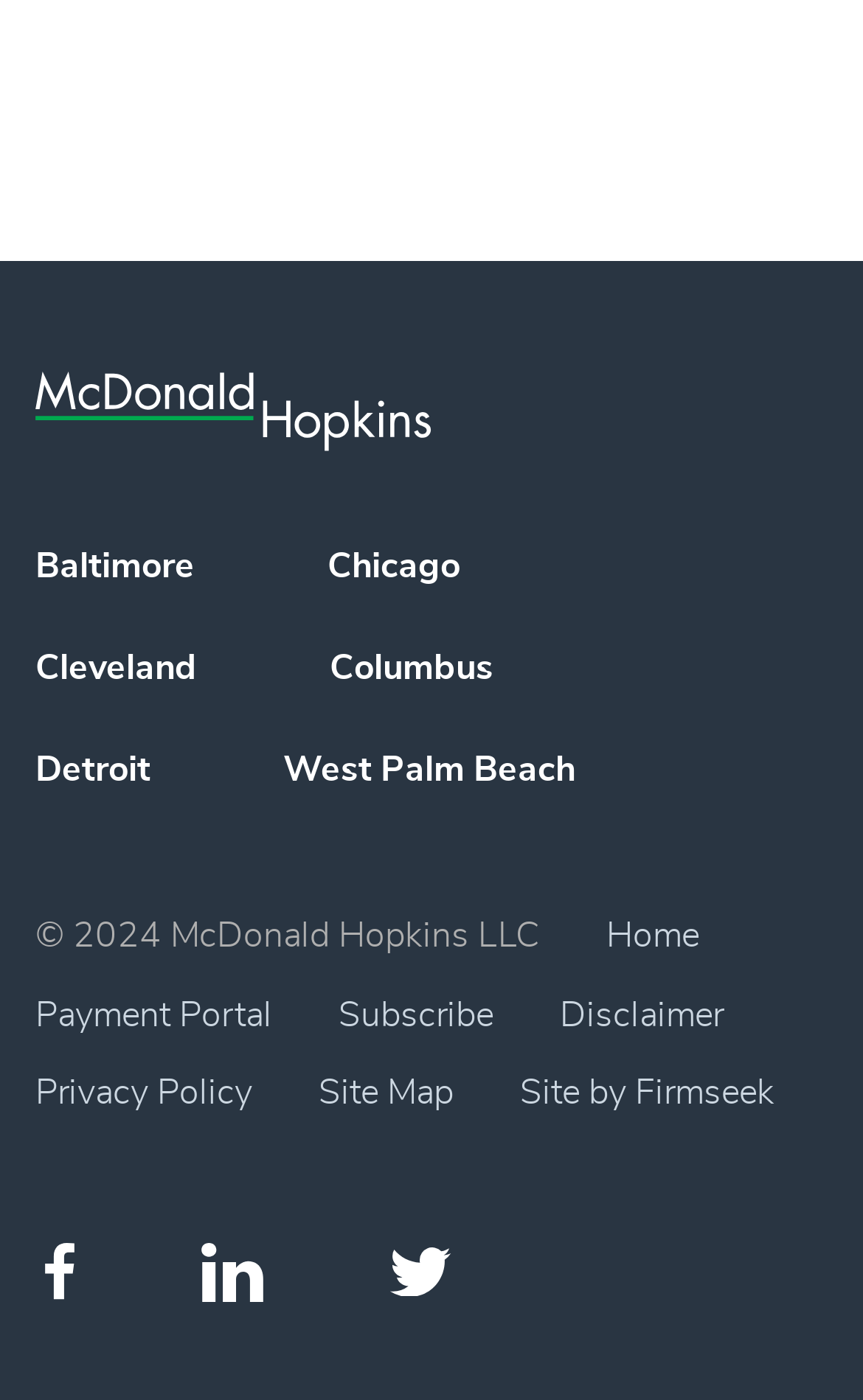Look at the image and answer the question in detail:
How many social media links are there?

There are three social media links at the bottom of the webpage, which are Facebook, Linkedin, and Twitter, each with an image element and a link element.